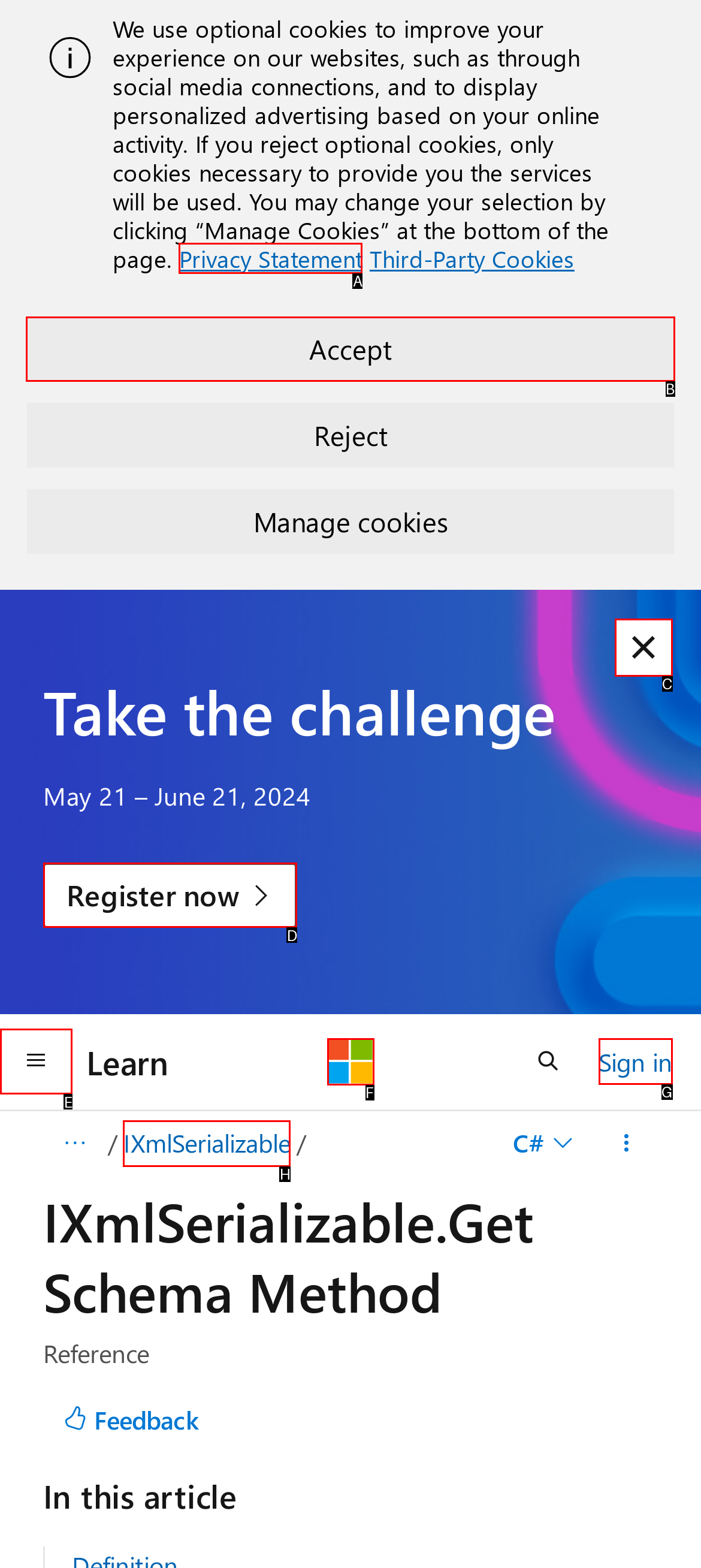Indicate the HTML element to be clicked to accomplish this task: Click the Global navigation button Respond using the letter of the correct option.

E